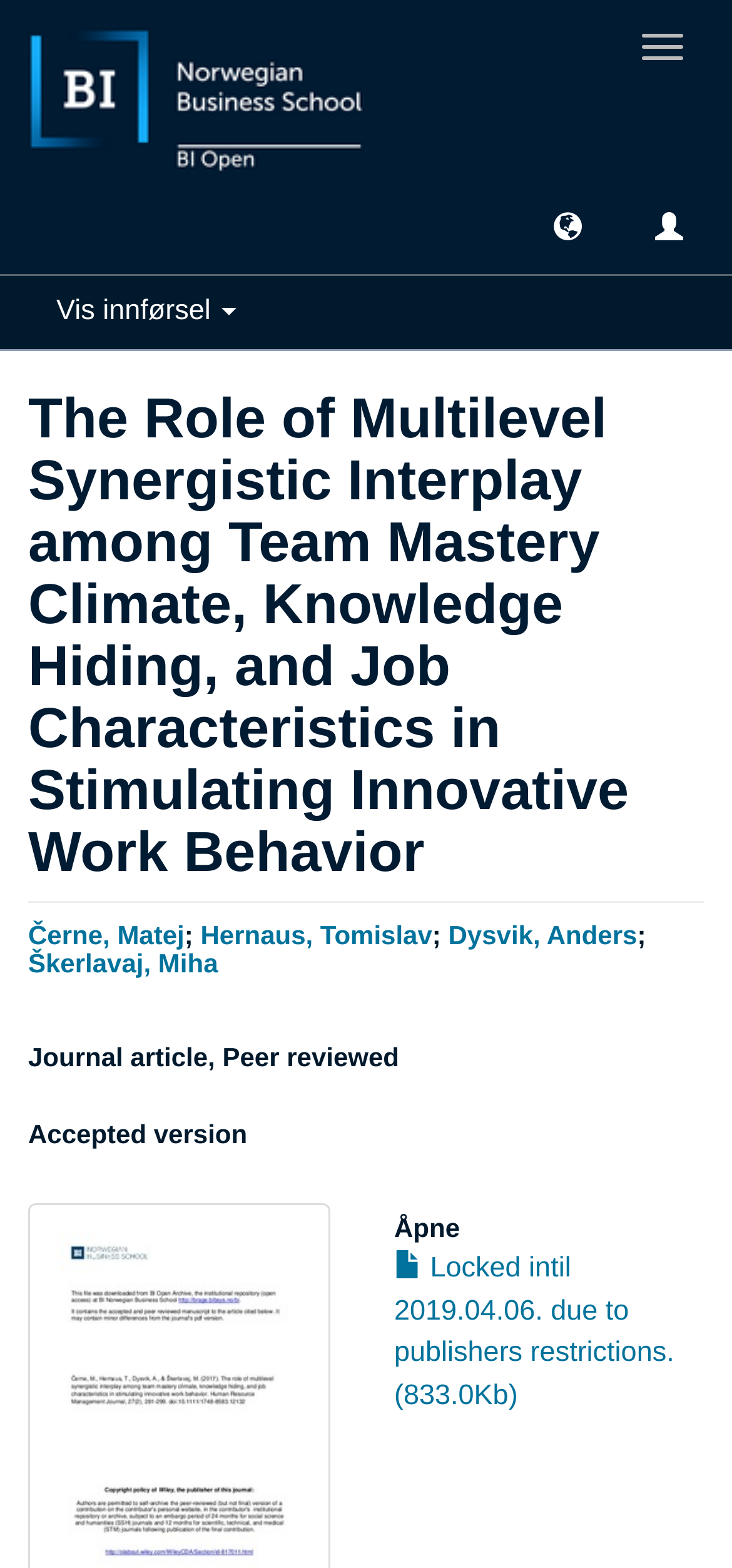Kindly respond to the following question with a single word or a brief phrase: 
How many authors are listed?

4